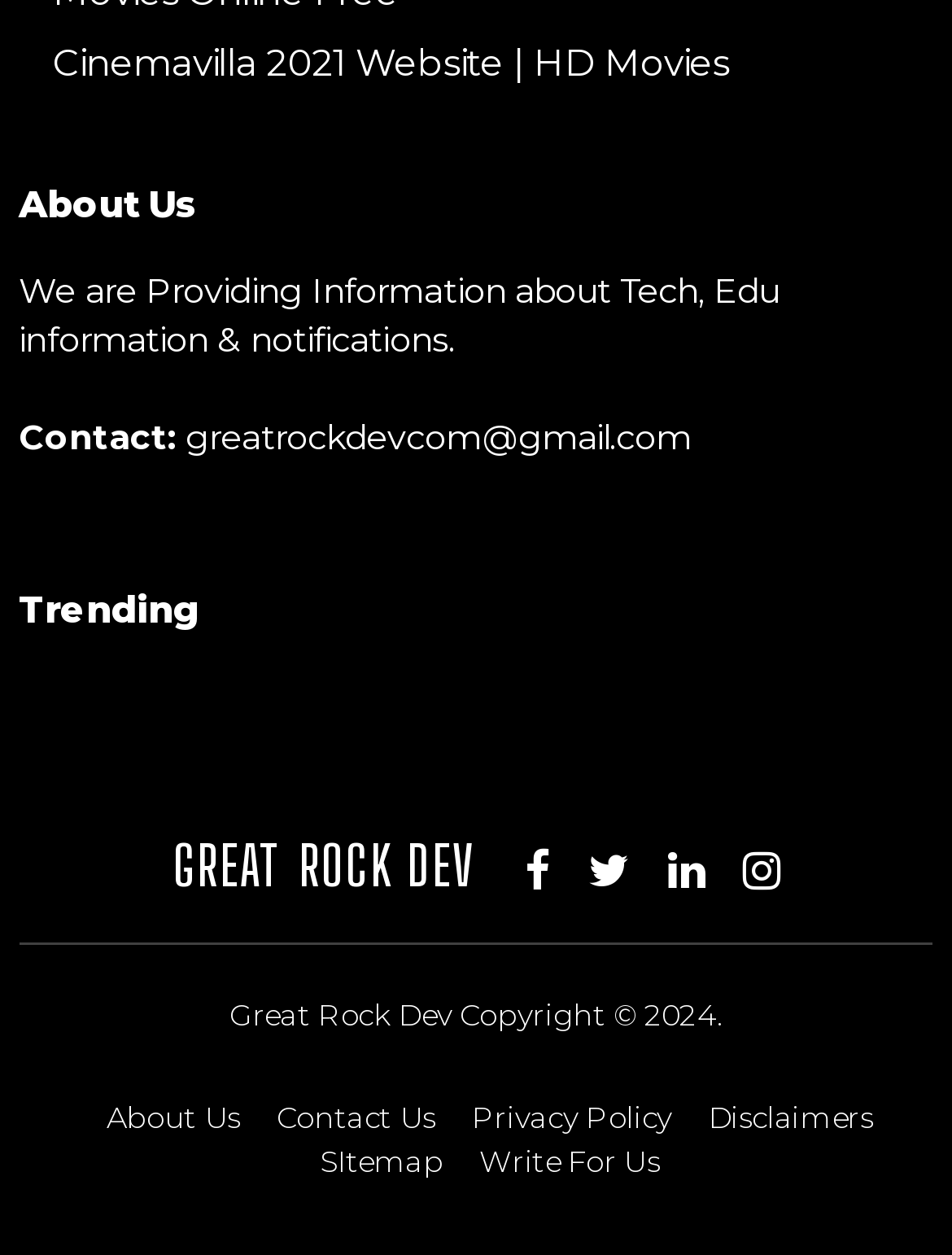What is the purpose of the 'Trending' section?
Based on the content of the image, thoroughly explain and answer the question.

The 'Trending' section contains links to various content, including social media icons and a link to 'GREAT ROCK DEV', suggesting that this section is meant to provide access to popular or trending content.